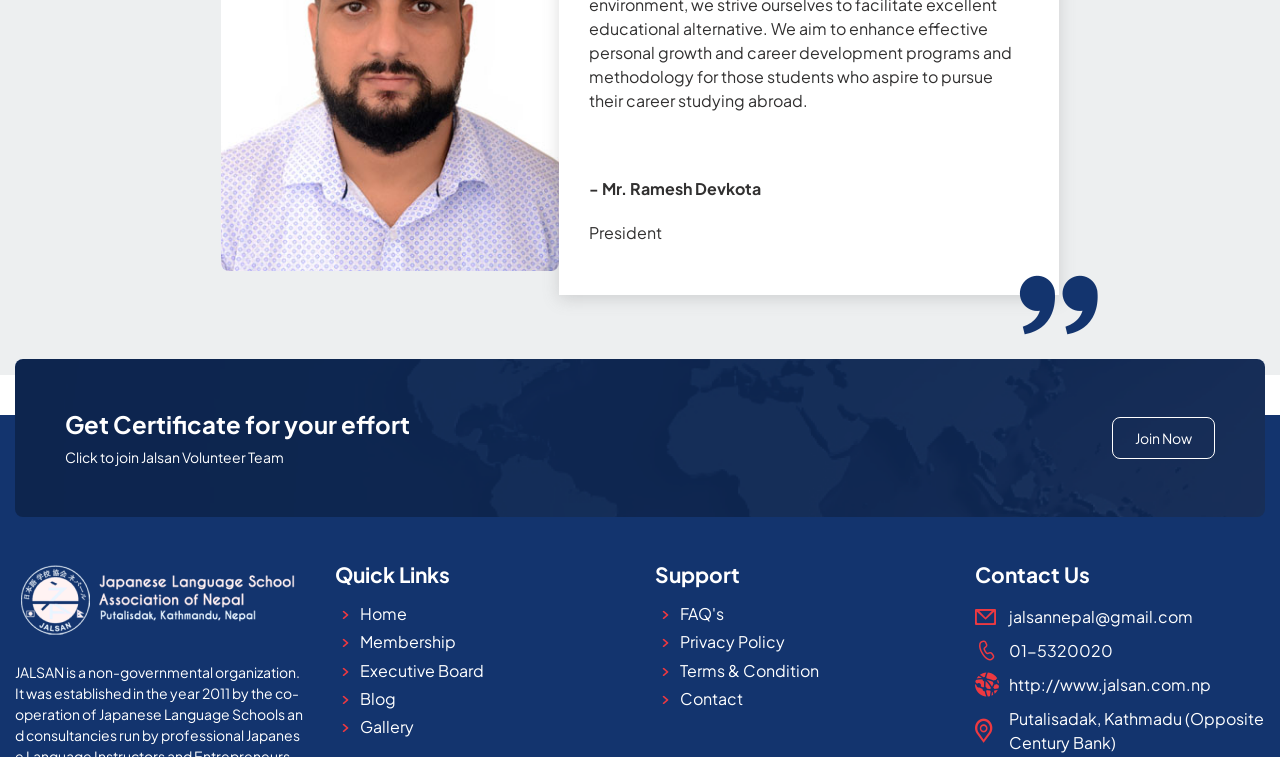Kindly determine the bounding box coordinates for the clickable area to achieve the given instruction: "Check FAQ's".

[0.531, 0.796, 0.566, 0.824]